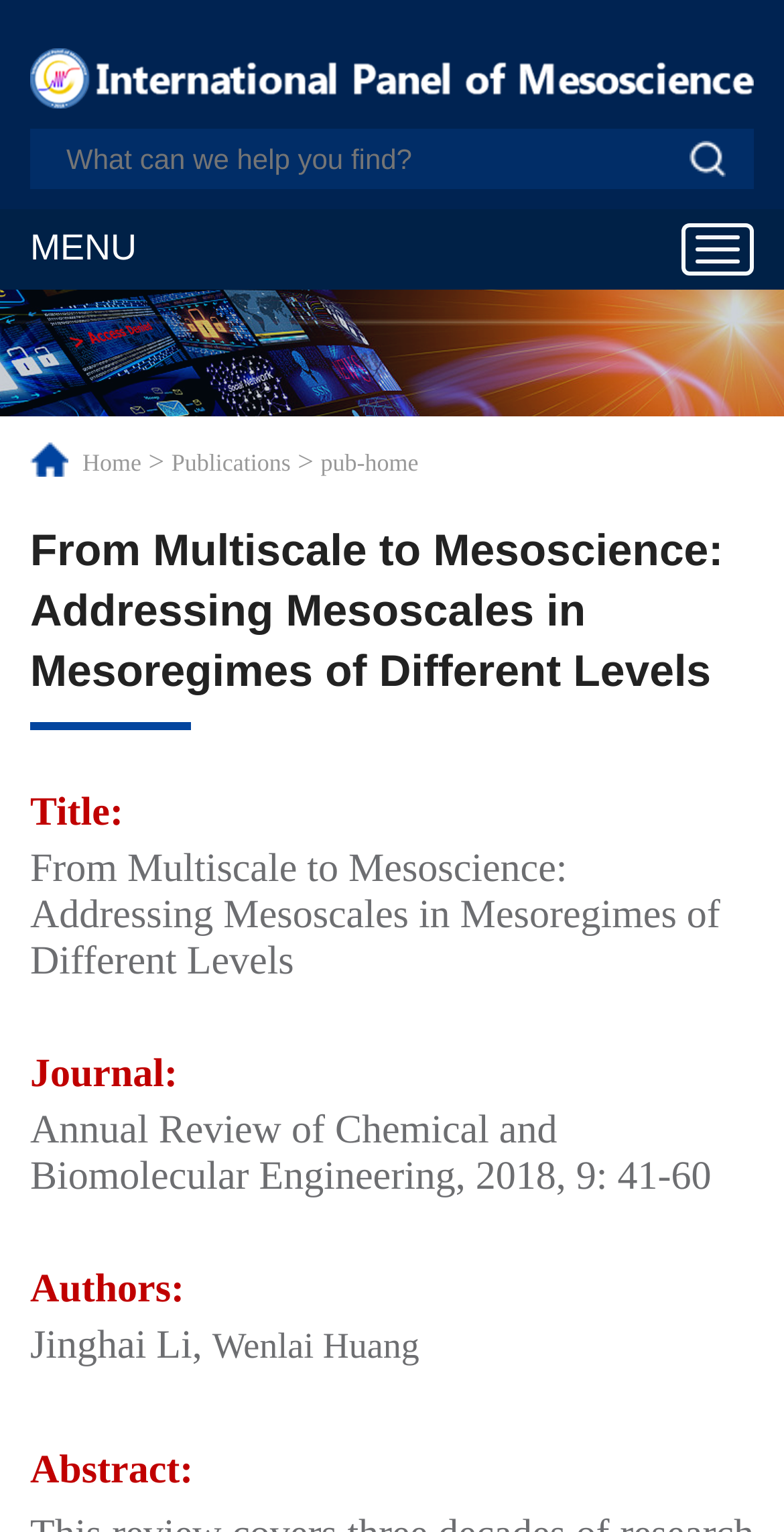Locate the bounding box of the UI element defined by this description: "Home". The coordinates should be given as four float numbers between 0 and 1, formatted as [left, top, right, bottom].

[0.105, 0.293, 0.18, 0.311]